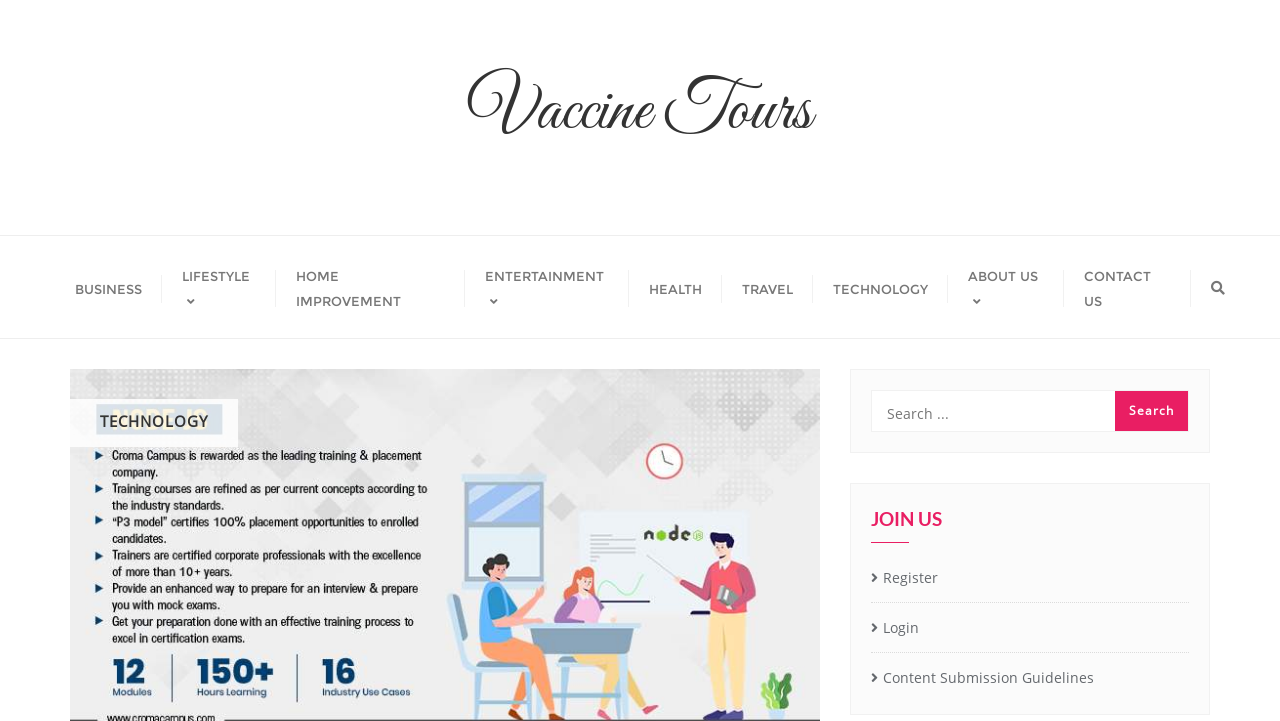Pinpoint the bounding box coordinates for the area that should be clicked to perform the following instruction: "submit content".

[0.68, 0.92, 0.929, 0.962]